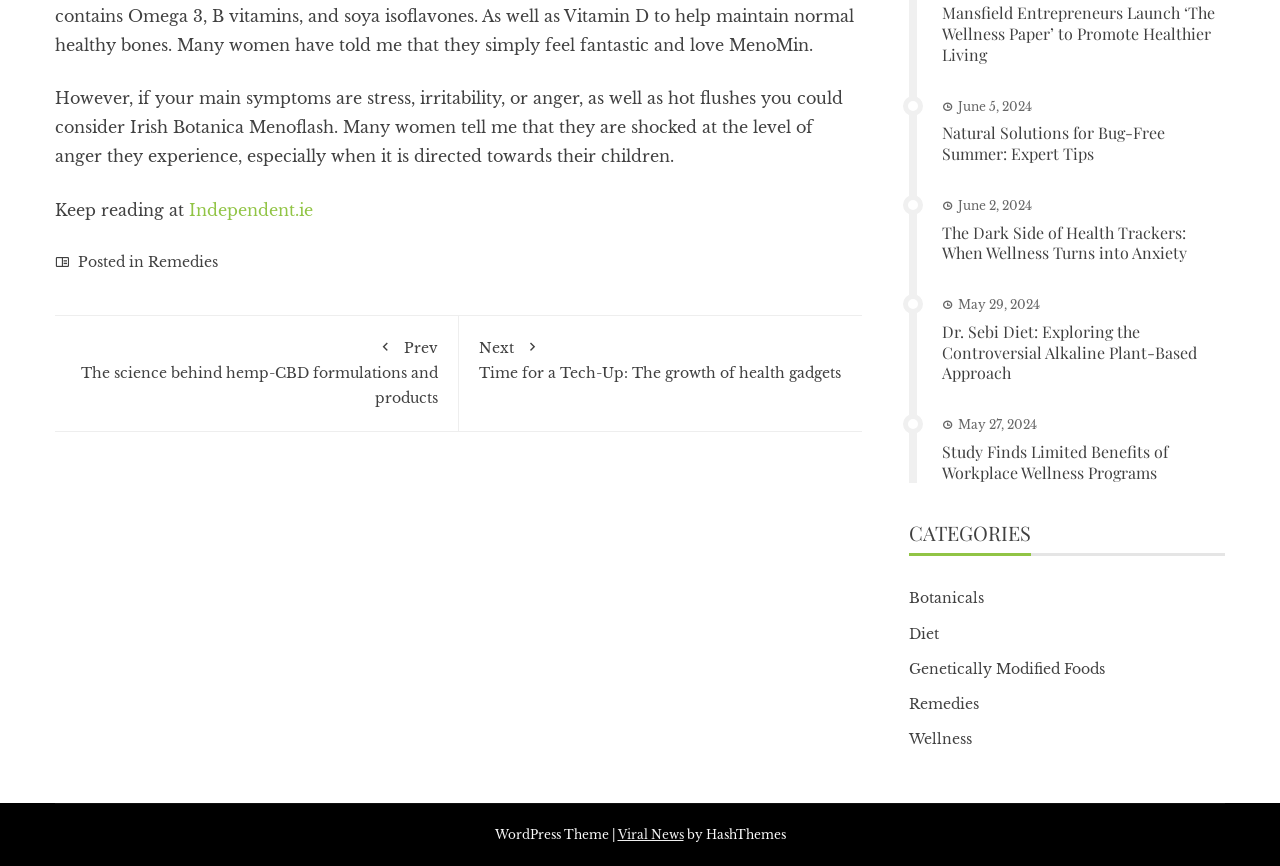Determine the bounding box coordinates for the UI element with the following description: "Viral News". The coordinates should be four float numbers between 0 and 1, represented as [left, top, right, bottom].

[0.482, 0.955, 0.534, 0.973]